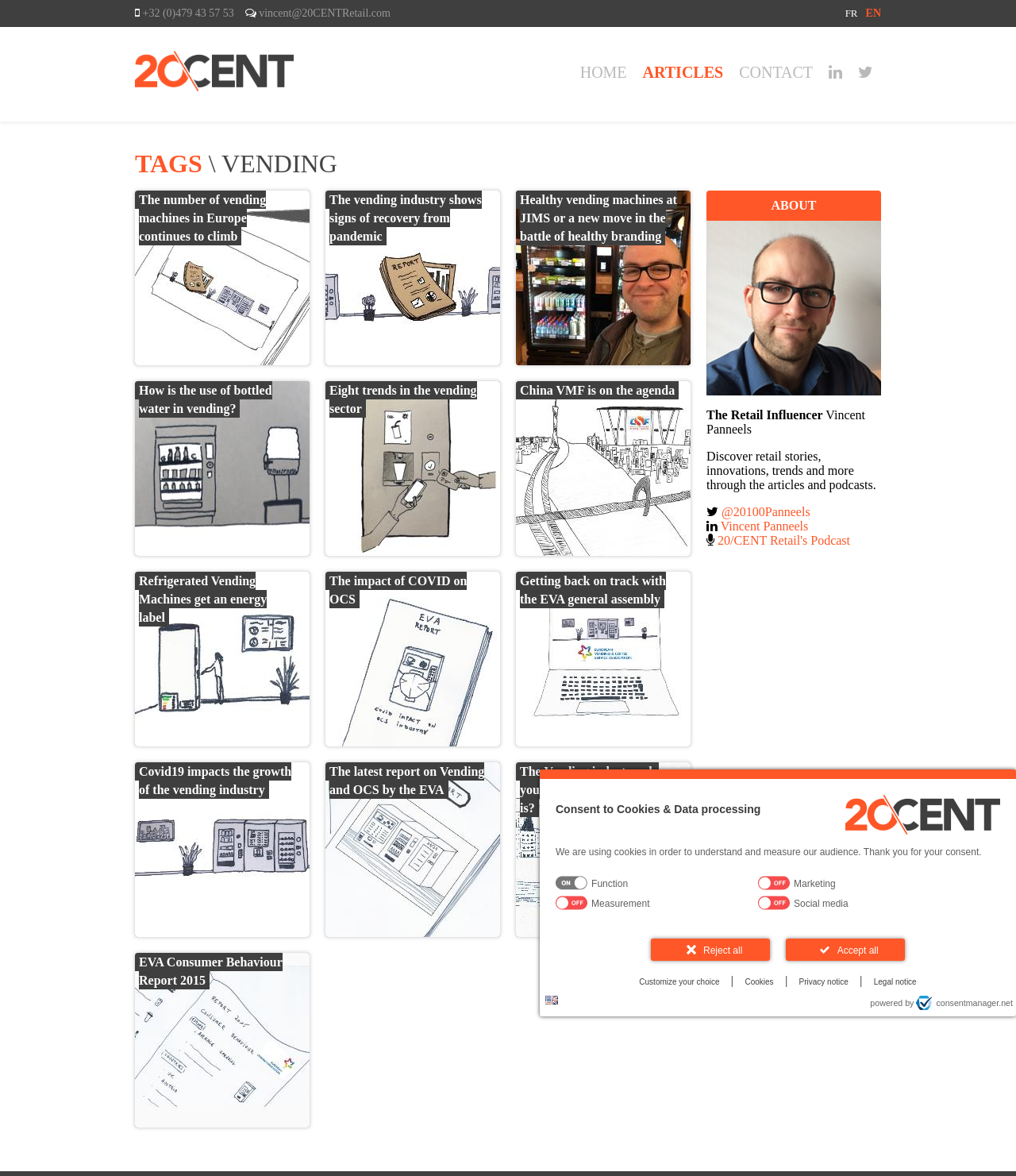Find the bounding box coordinates of the UI element according to this description: "Reject all".

[0.641, 0.798, 0.758, 0.817]